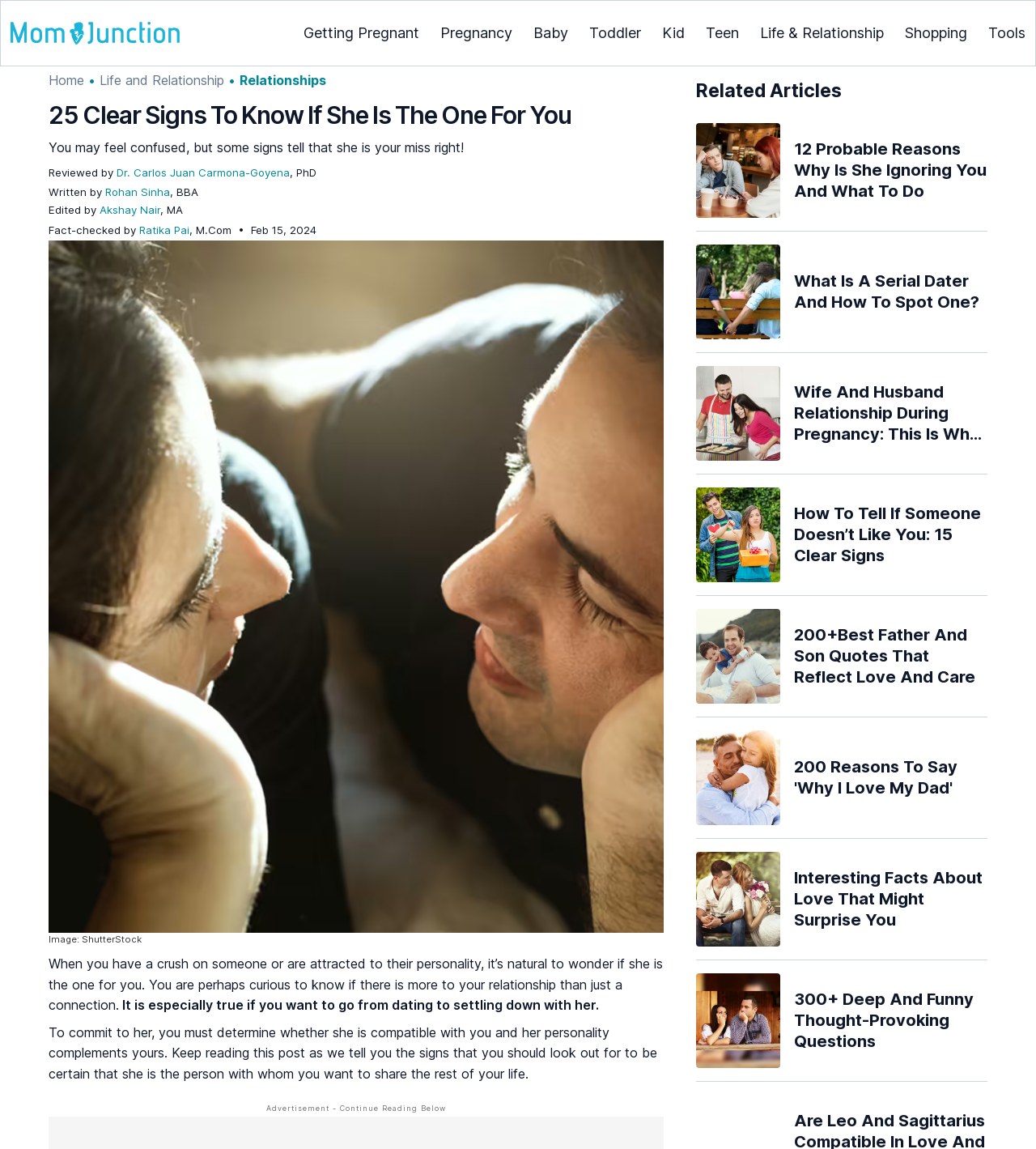Identify the bounding box coordinates of the area you need to click to perform the following instruction: "Read the article '25 Clear Signs To Know If She Is The One For You'".

[0.047, 0.086, 0.641, 0.114]